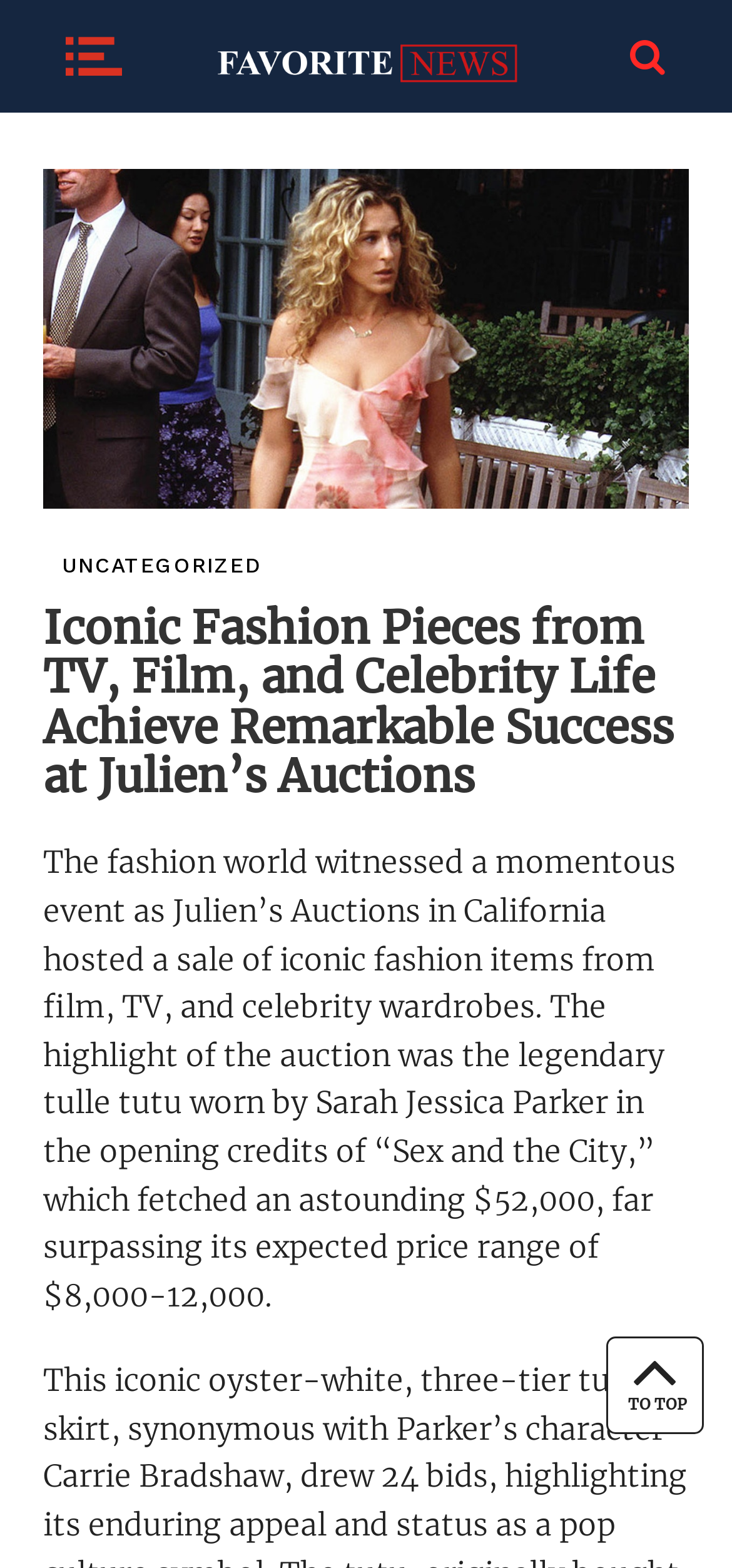What is the price range of the tulle tutu mentioned in the article?
Based on the image, answer the question with as much detail as possible.

The article states that the tulle tutu worn by Sarah Jessica Parker in the opening credits of 'Sex and the City' fetched an astounding $52,000, far surpassing its expected price range of $8,000-12,000.